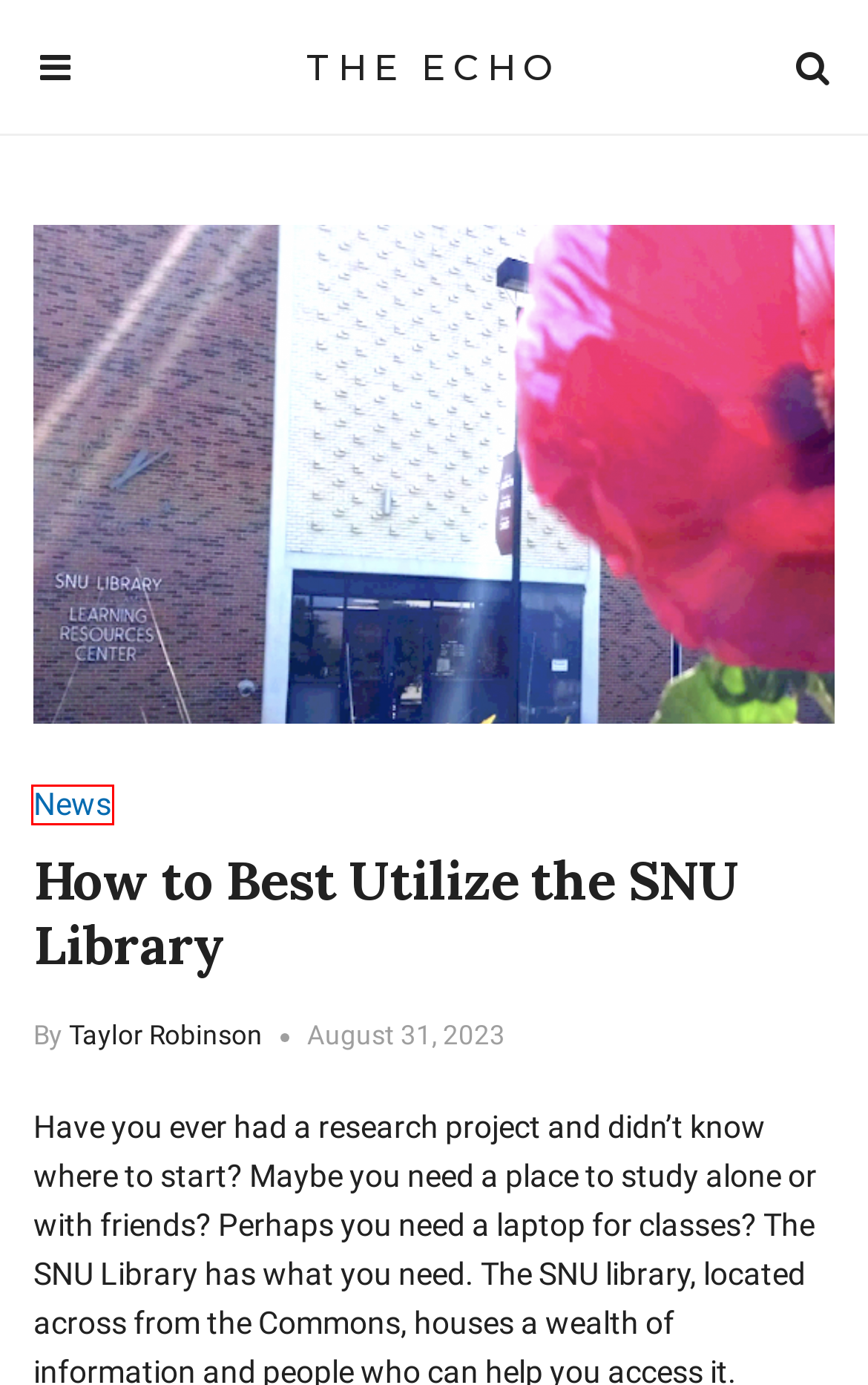Examine the screenshot of a webpage with a red bounding box around a specific UI element. Identify which webpage description best matches the new webpage that appears after clicking the element in the red bounding box. Here are the candidates:
A. Alina Scott – The Echo
B. sports – The Echo
C. college – The Echo
D. library – The Echo
E. snu athletics – The Echo
F. athletics – The Echo
G. Kelsey O’Rear: SNU’s Cheerful Chick-Fil-A Cashier – The Echo
H. News – The Echo

H